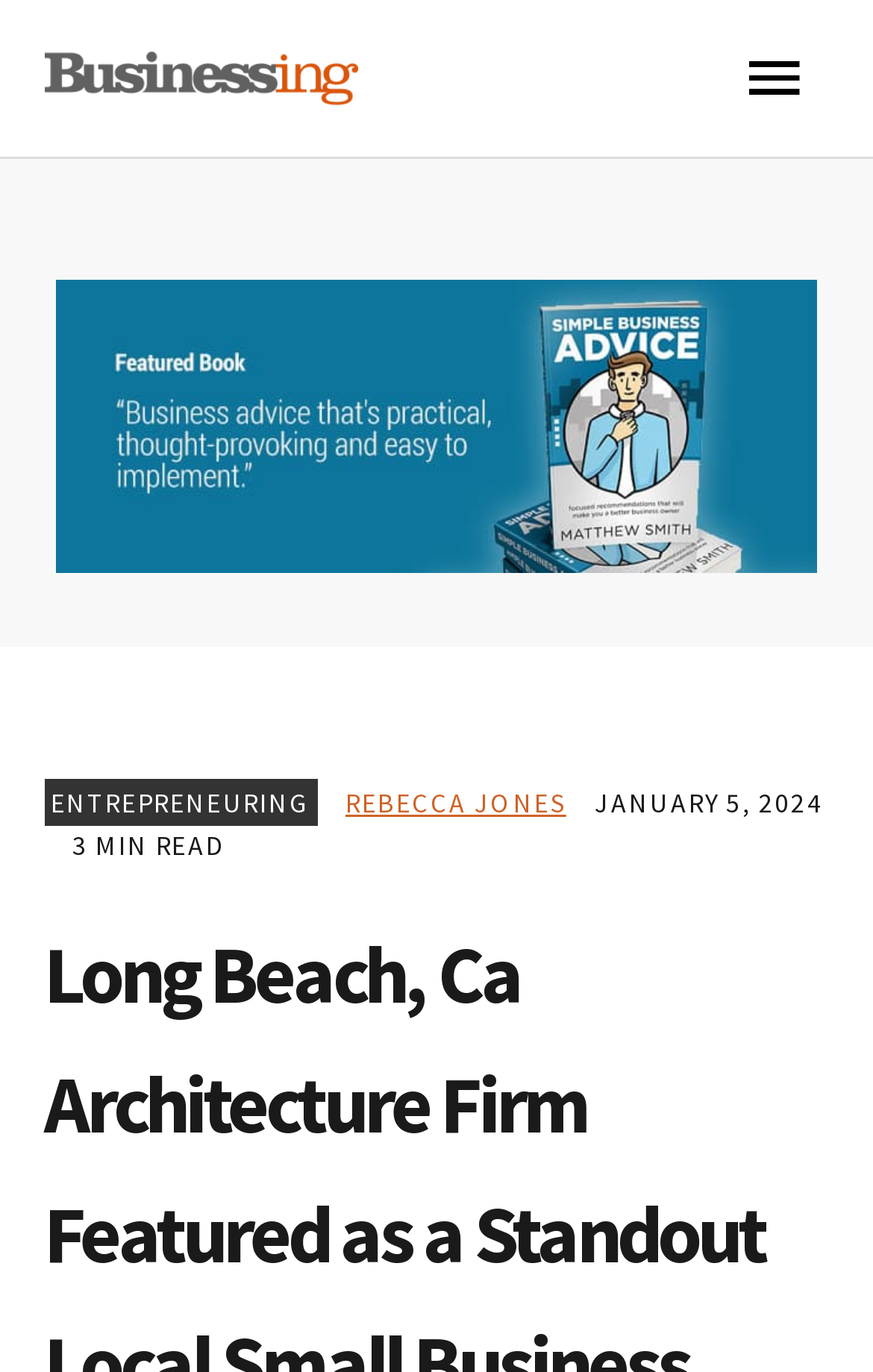Generate a thorough description of the webpage.

The webpage is about Grisafe Architecture, a Long Beach architecture firm, and its recent publicity on an Emmy-winning television show. 

At the top left corner, there are three "Skip to" links, which are "Skip to primary navigation", "Skip to main content", and "Skip to primary sidebar". 

On the top right corner, there is a "Businessing Magazine" link. Next to it, there is a button with a menu icon. 

Below the top section, there is a prominent link to "Small Business Advice Book" with an accompanying image of the book cover. The image and link take up most of the width of the page.

Underneath the book link, there are three elements aligned horizontally. On the left, there is a link to "ENTREPRENEURING". In the middle, there is a static text element with three non-breaking spaces. On the right, there is a link to "REBECCA JONES". 

Below this horizontal section, there is a time element with a static text "JANUARY 5, 2024" inside it. 

Finally, at the bottom of the page, there are two static text elements, one with three non-breaking spaces and another with the text "3 MIN READ".